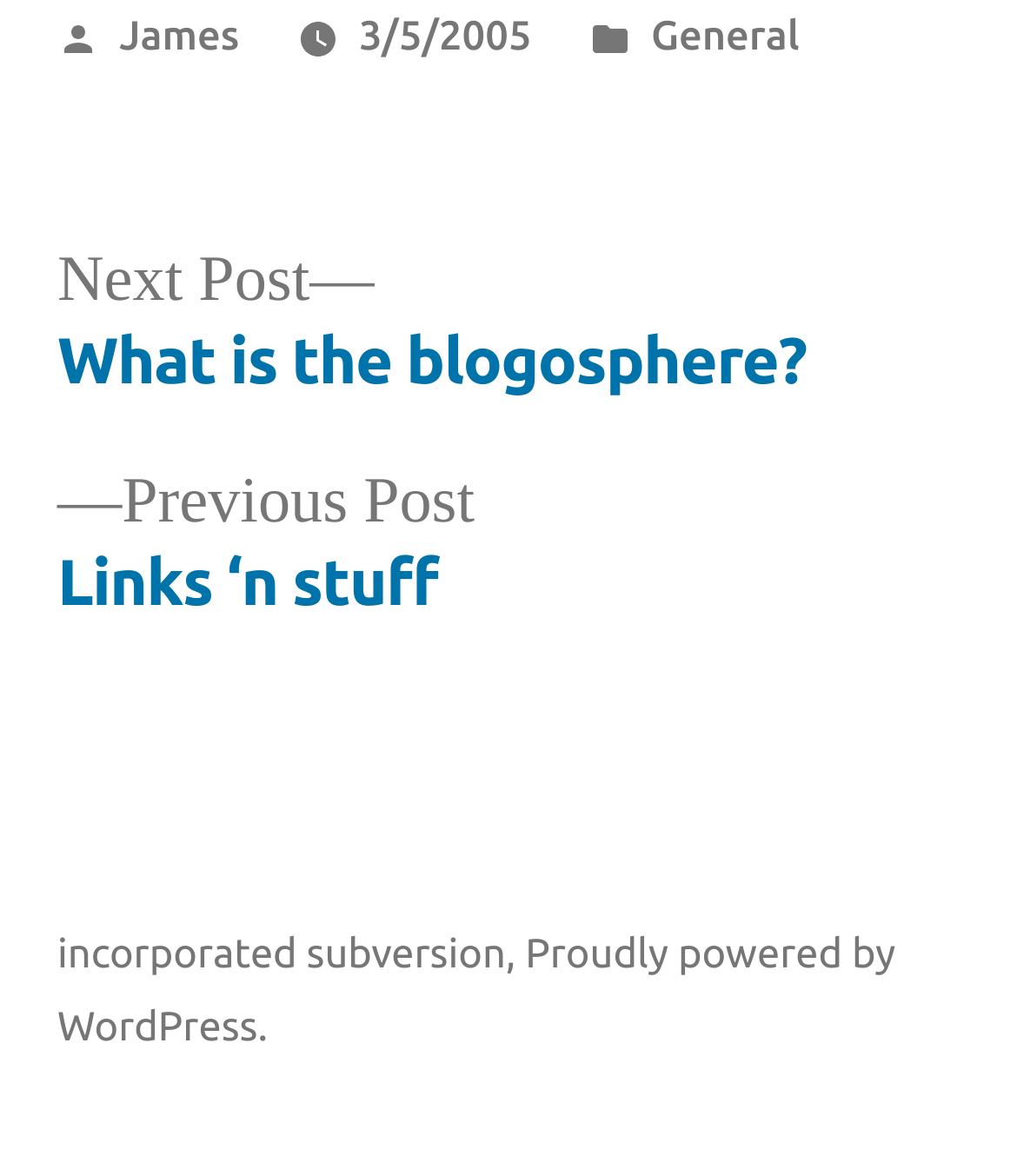Who posted the article?
From the details in the image, answer the question comprehensively.

The article was posted by James, as indicated by the 'Posted by' text followed by the link 'James'.